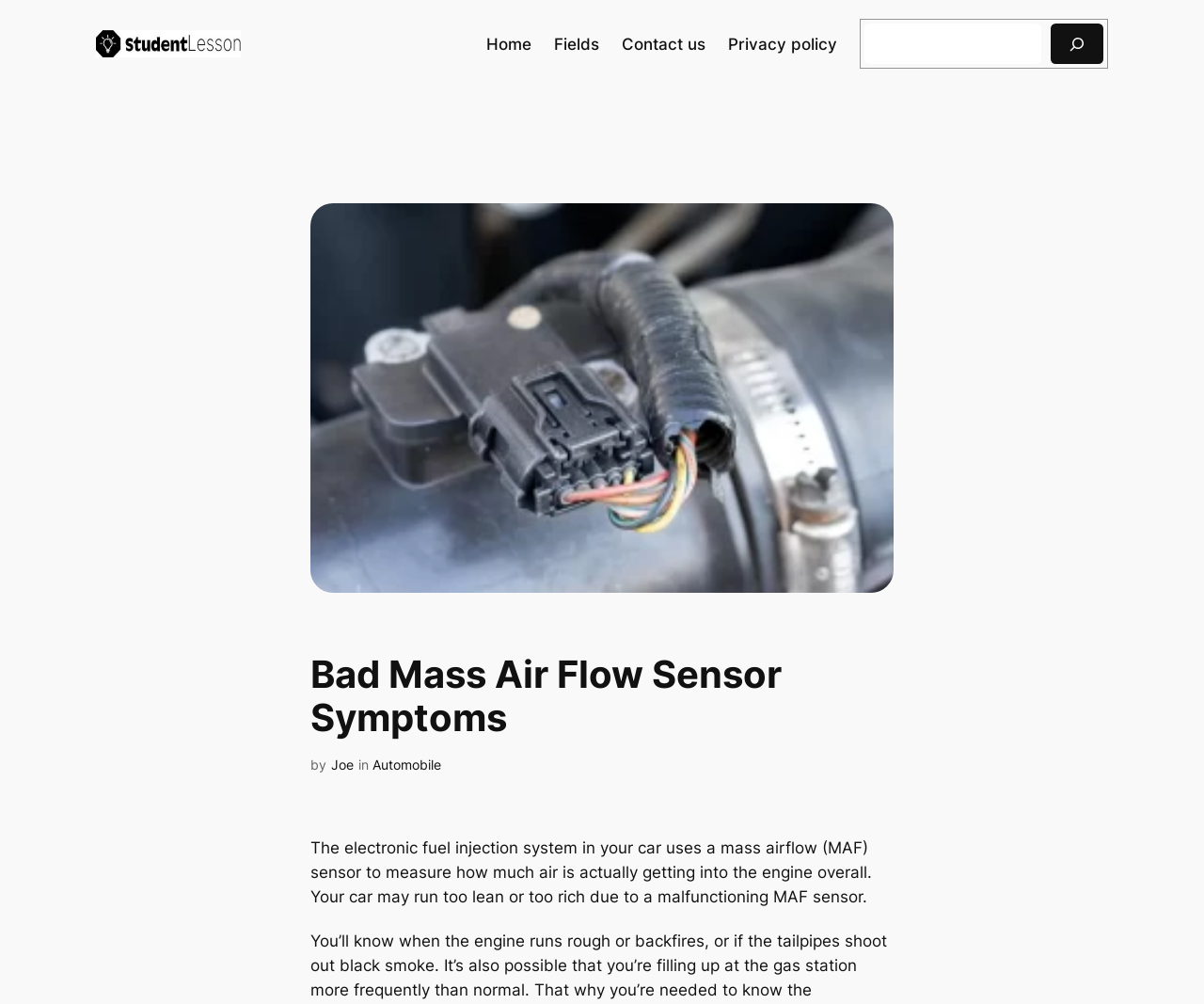Identify the bounding box coordinates of the specific part of the webpage to click to complete this instruction: "contact us".

[0.516, 0.031, 0.586, 0.056]